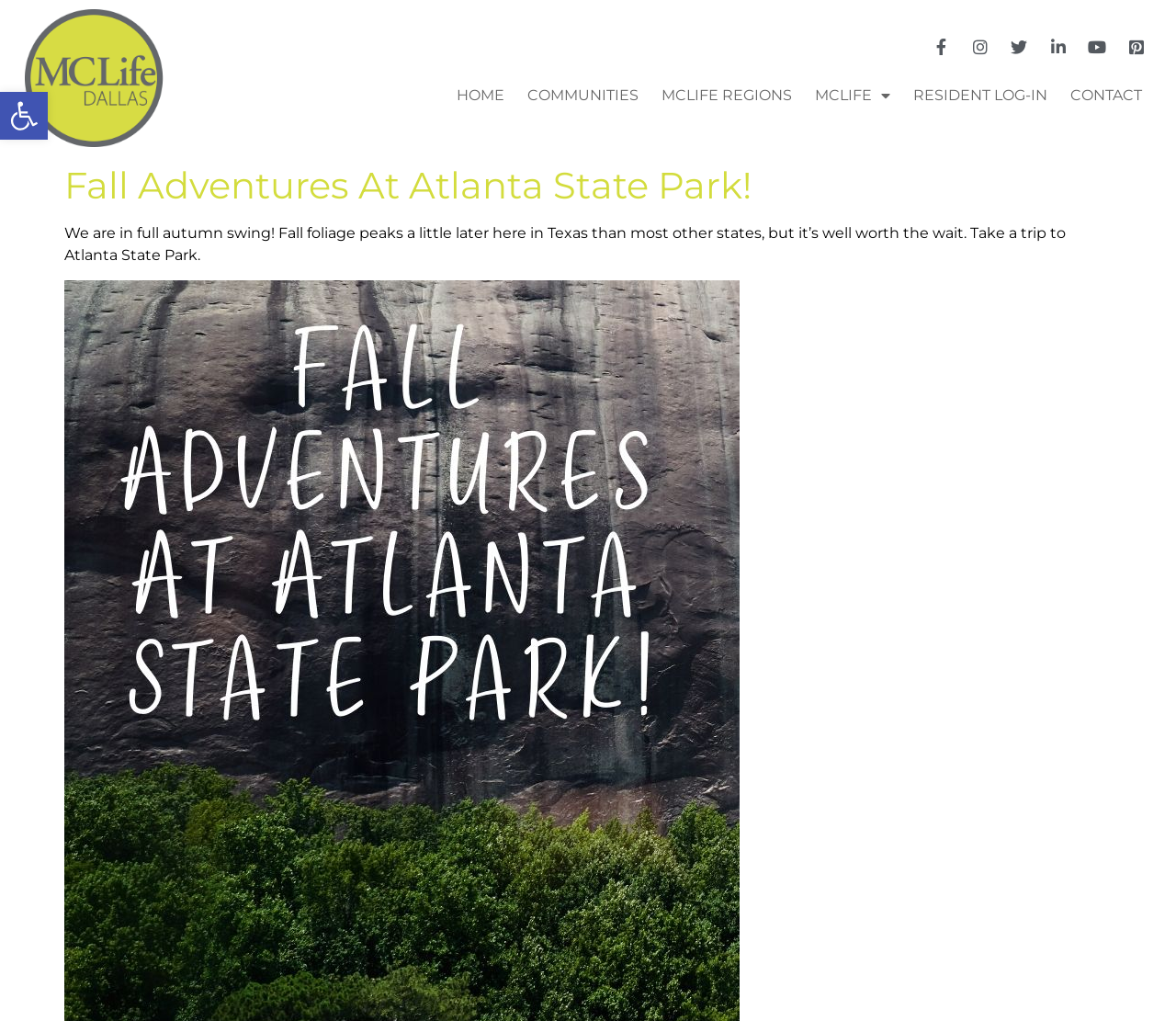What is the position of the 'CONTACT' link?
Look at the screenshot and respond with one word or a short phrase.

Rightmost